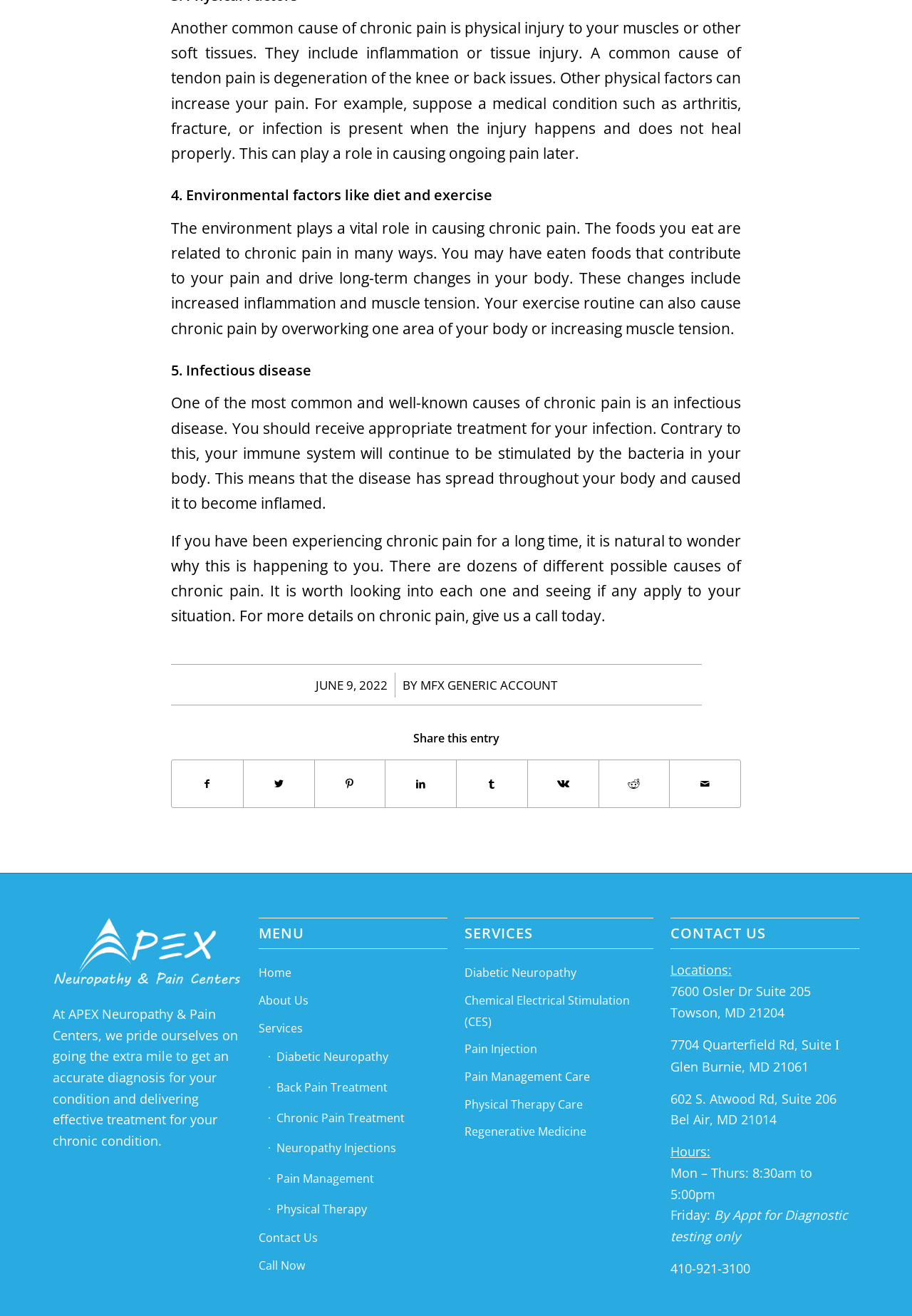Identify the bounding box coordinates of the specific part of the webpage to click to complete this instruction: "Learn about the 60 Day Leadership Challenge".

None